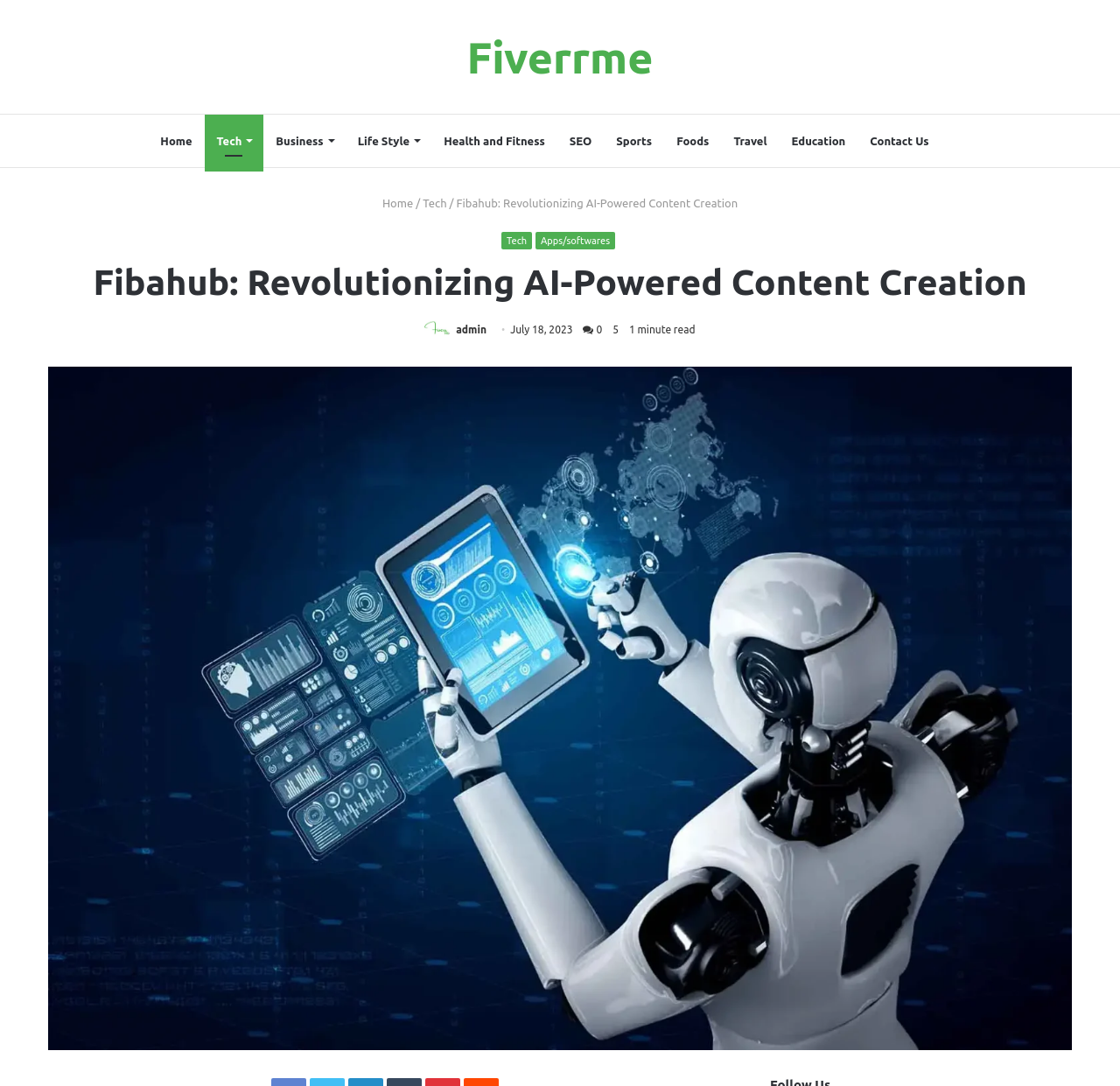What is the category of the article?
Please answer the question with a detailed and comprehensive explanation.

The category of the article can be found in the link element 'Tech' which is a child of the navigation element 'Primary Navigation'.